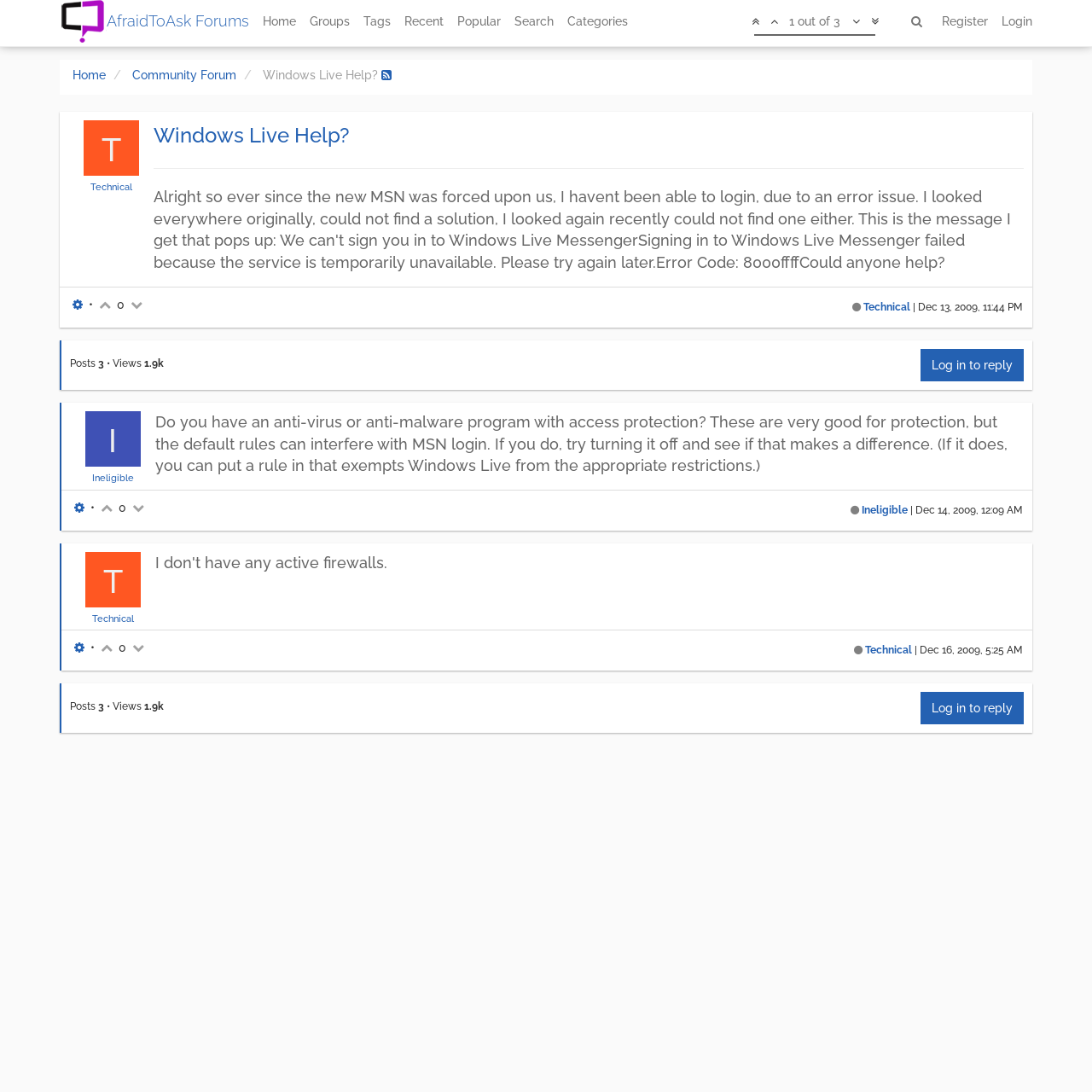Please determine the bounding box coordinates of the element to click in order to execute the following instruction: "Search for something". The coordinates should be four float numbers between 0 and 1, specified as [left, top, right, bottom].

[0.816, 0.005, 0.862, 0.038]